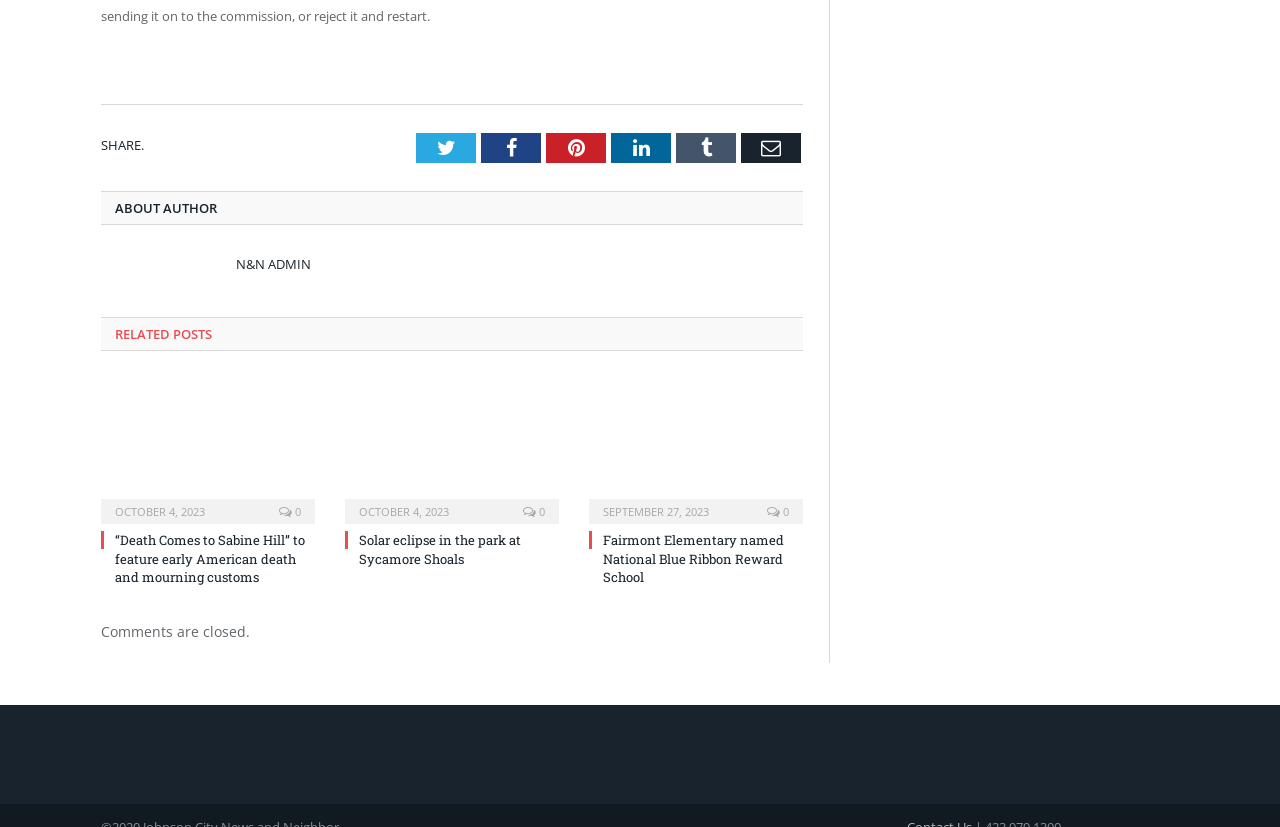Pinpoint the bounding box coordinates of the element that must be clicked to accomplish the following instruction: "Share on Twitter". The coordinates should be in the format of four float numbers between 0 and 1, i.e., [left, top, right, bottom].

[0.325, 0.161, 0.372, 0.197]